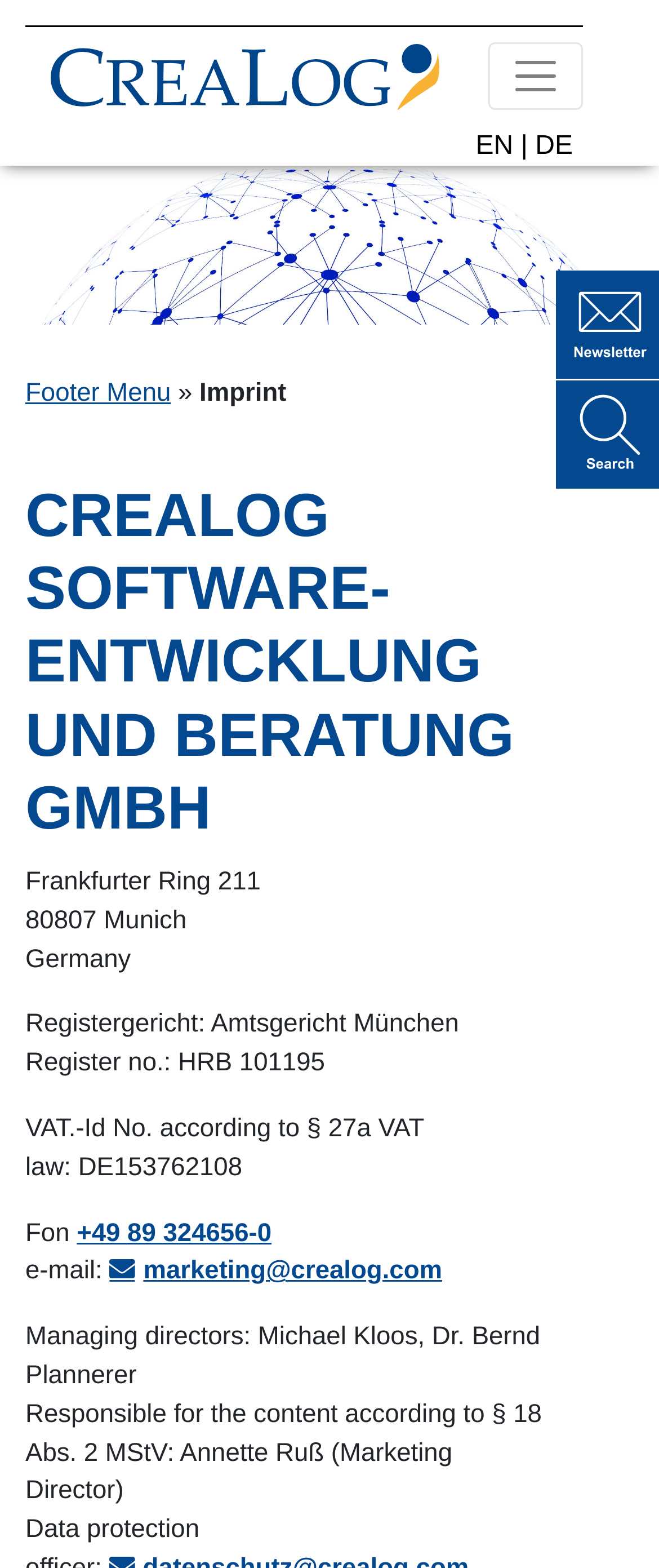Please provide a detailed answer to the question below by examining the image:
What is the VAT ID number of the company?

The VAT ID number can be found in the static text element that mentions 'VAT.-Id No. according to § 27a VAT law:'.